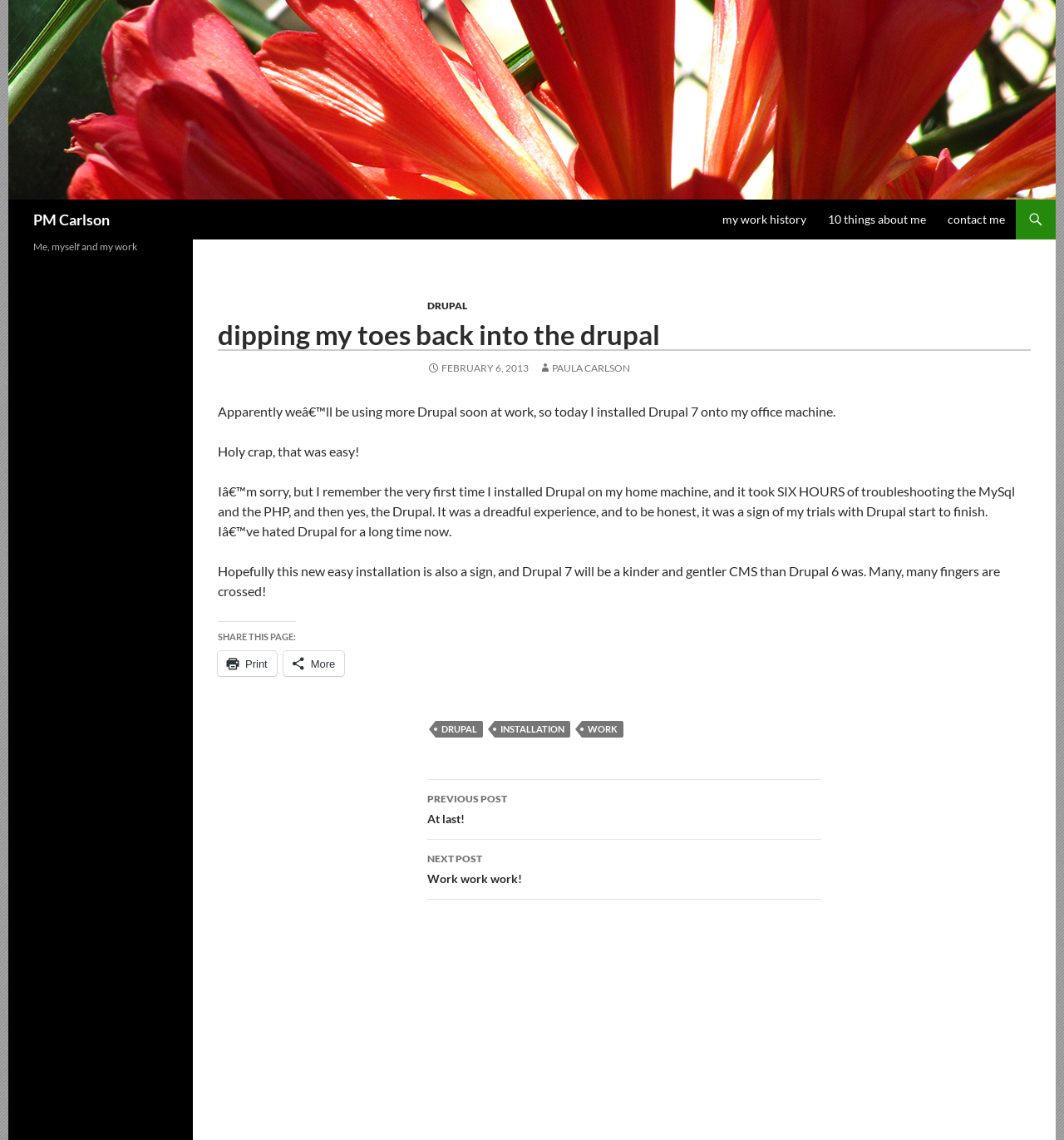Locate the bounding box coordinates for the element described below: "https://www.hsasupport.org/tech/norton-and-avast-antiviruses/". The coordinates must be four float values between 0 and 1, formatted as [left, top, right, bottom].

None